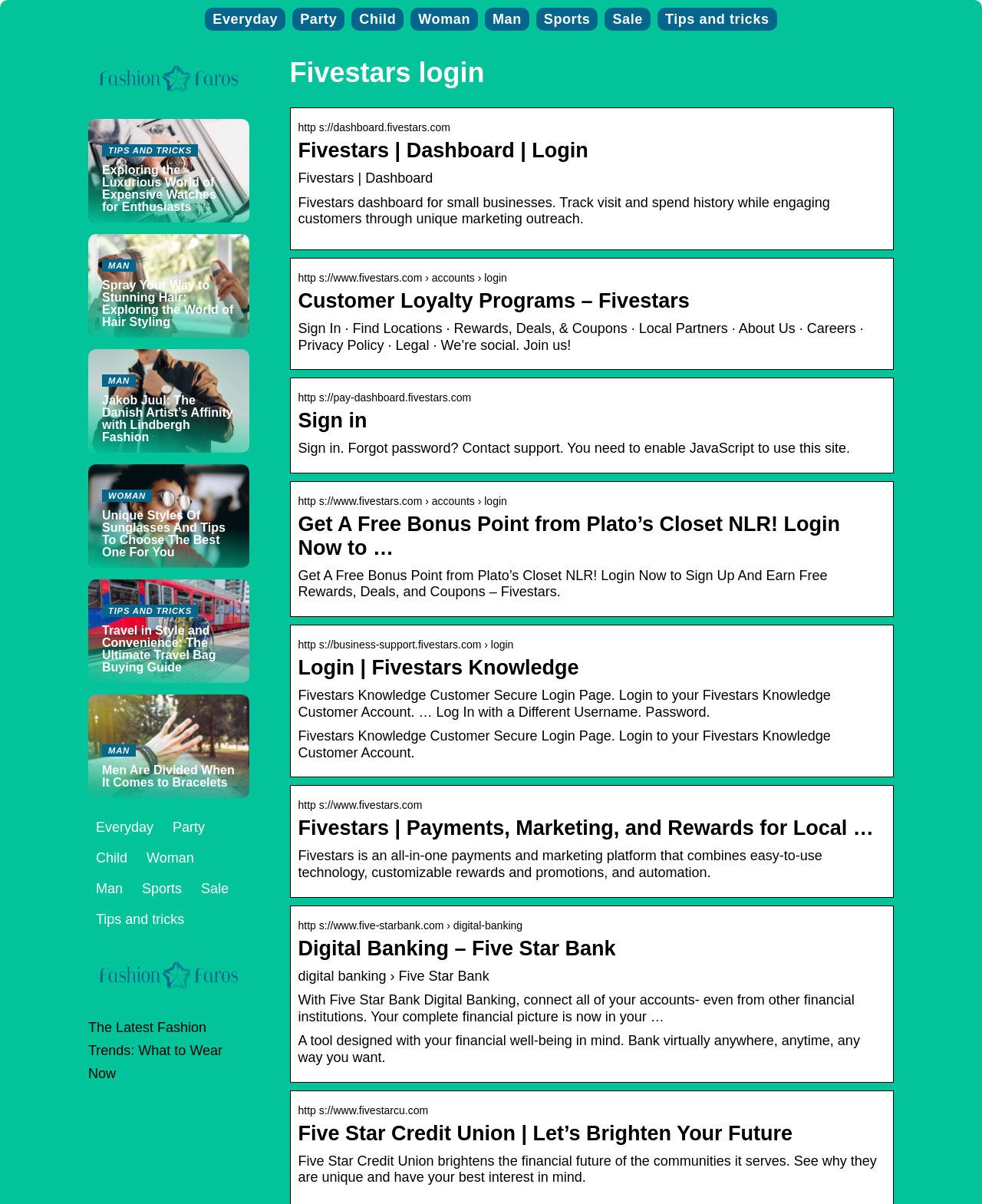Locate the bounding box coordinates of the area where you should click to accomplish the instruction: "Sign in".

[0.304, 0.34, 0.902, 0.36]